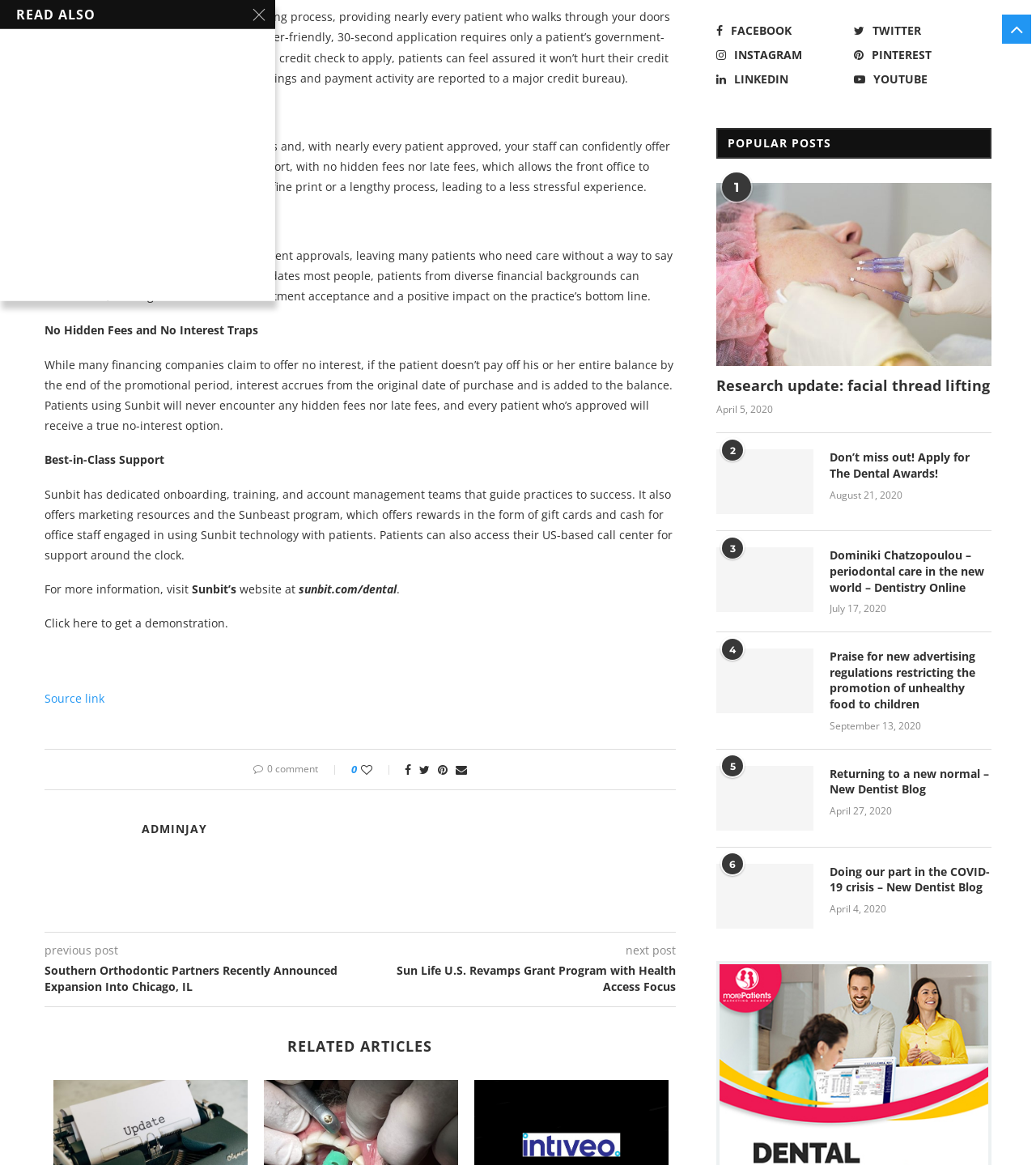What is the main purpose of Sunbit?
Please use the image to deliver a detailed and complete answer.

Based on the webpage content, Sunbit is a patient financing solution that provides flexible payment options for patients, making it easier for them to access care. The webpage highlights the benefits of using Sunbit, including increased treatment acceptance, no hidden fees, and best-in-class support.